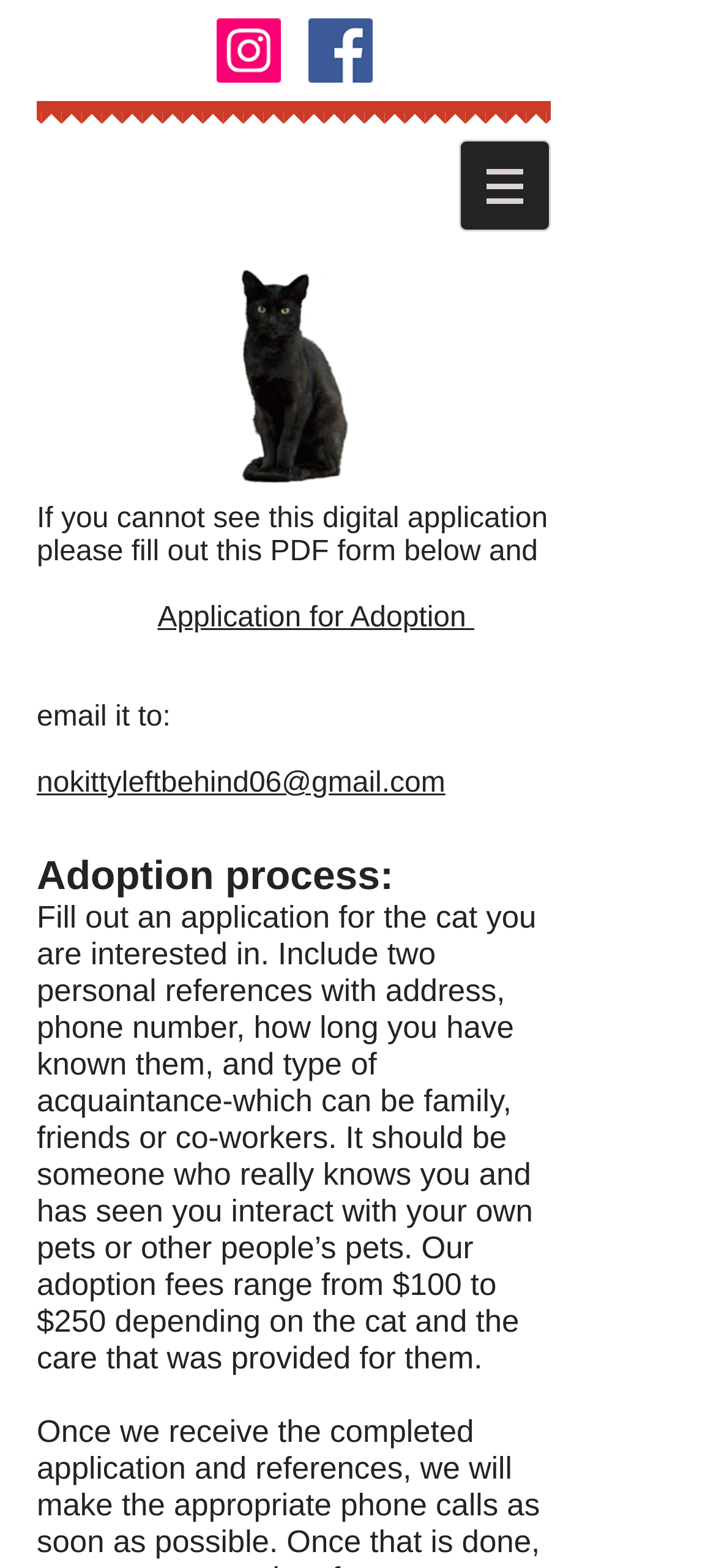Give a concise answer using only one word or phrase for this question:
What is the image on the top right of the webpage?

Black Cat 2